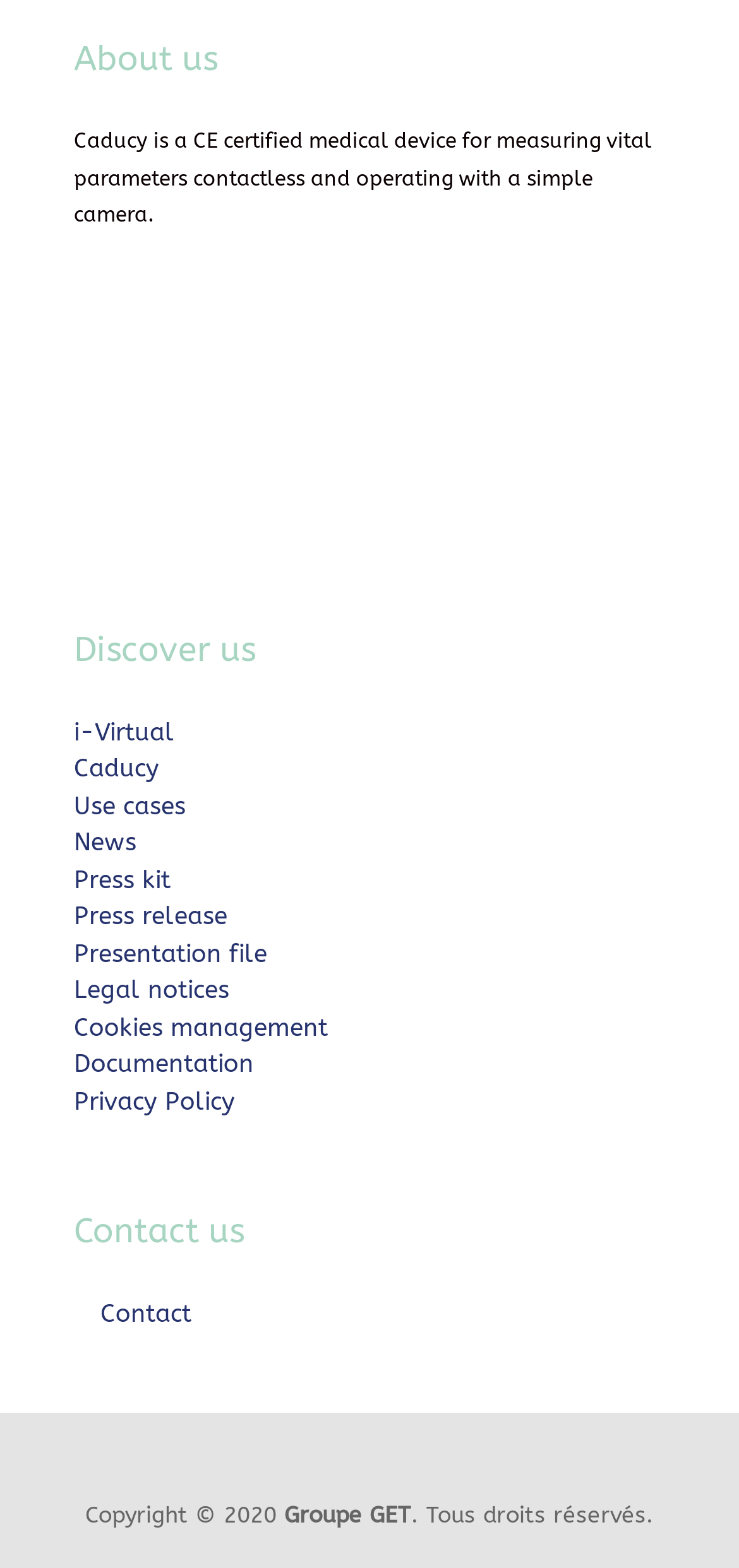What is the copyright year?
Refer to the screenshot and respond with a concise word or phrase.

2020